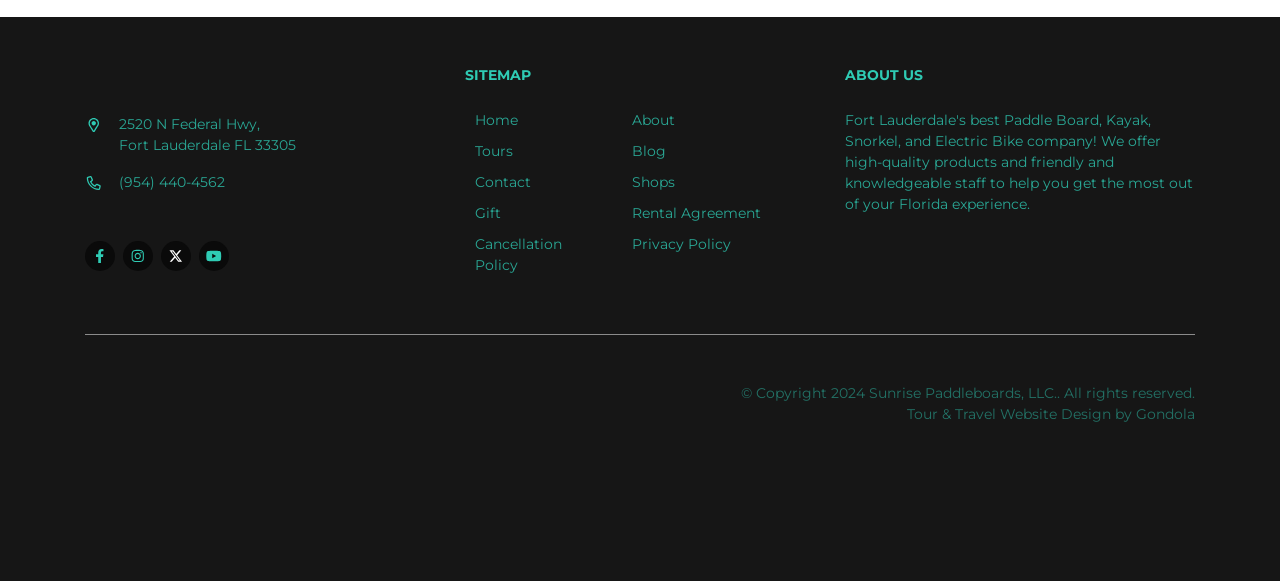Can you show the bounding box coordinates of the region to click on to complete the task described in the instruction: "check the Sitemap"?

[0.363, 0.114, 0.415, 0.145]